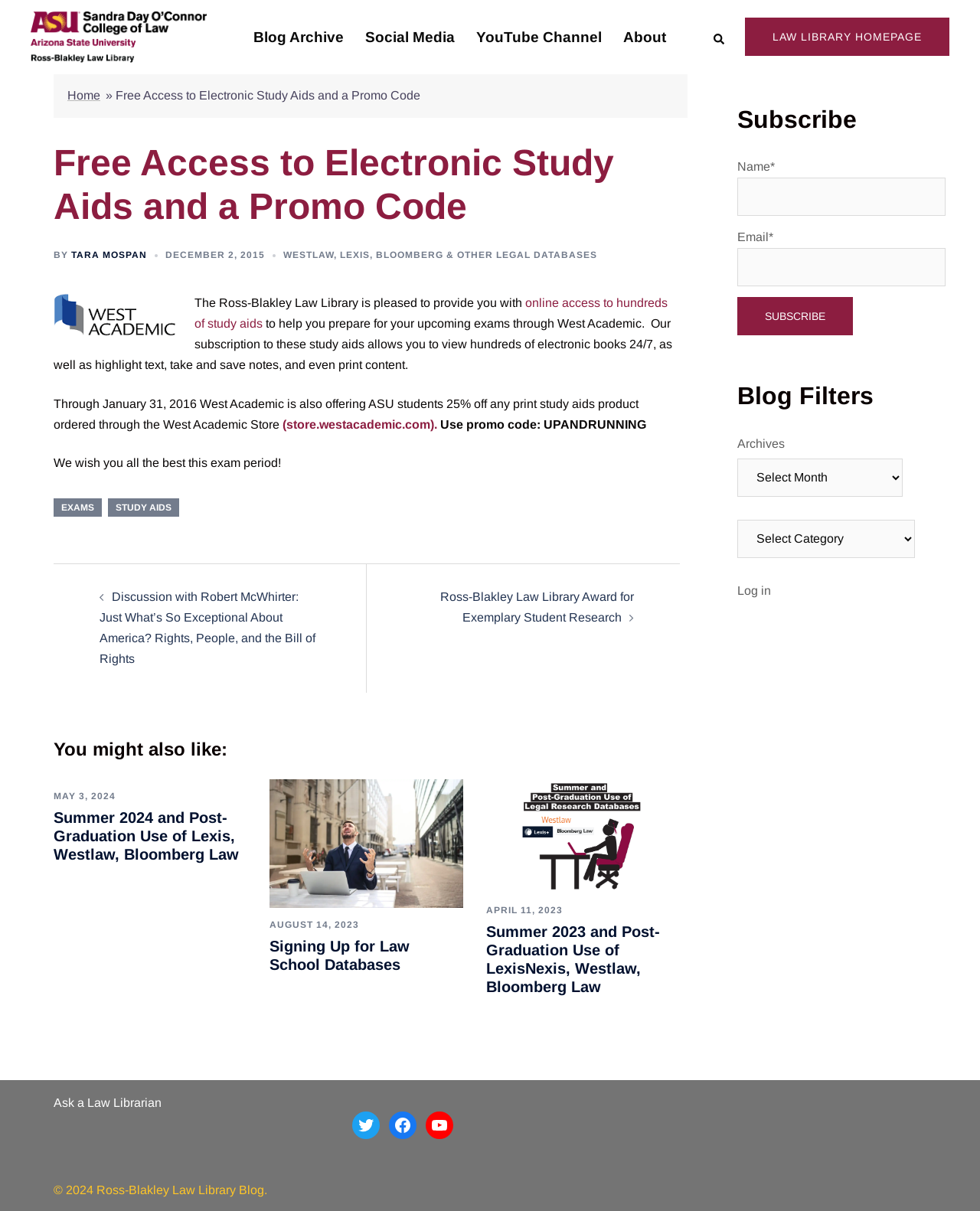Can you provide the bounding box coordinates for the element that should be clicked to implement the instruction: "Ask a law librarian"?

[0.055, 0.905, 0.165, 0.916]